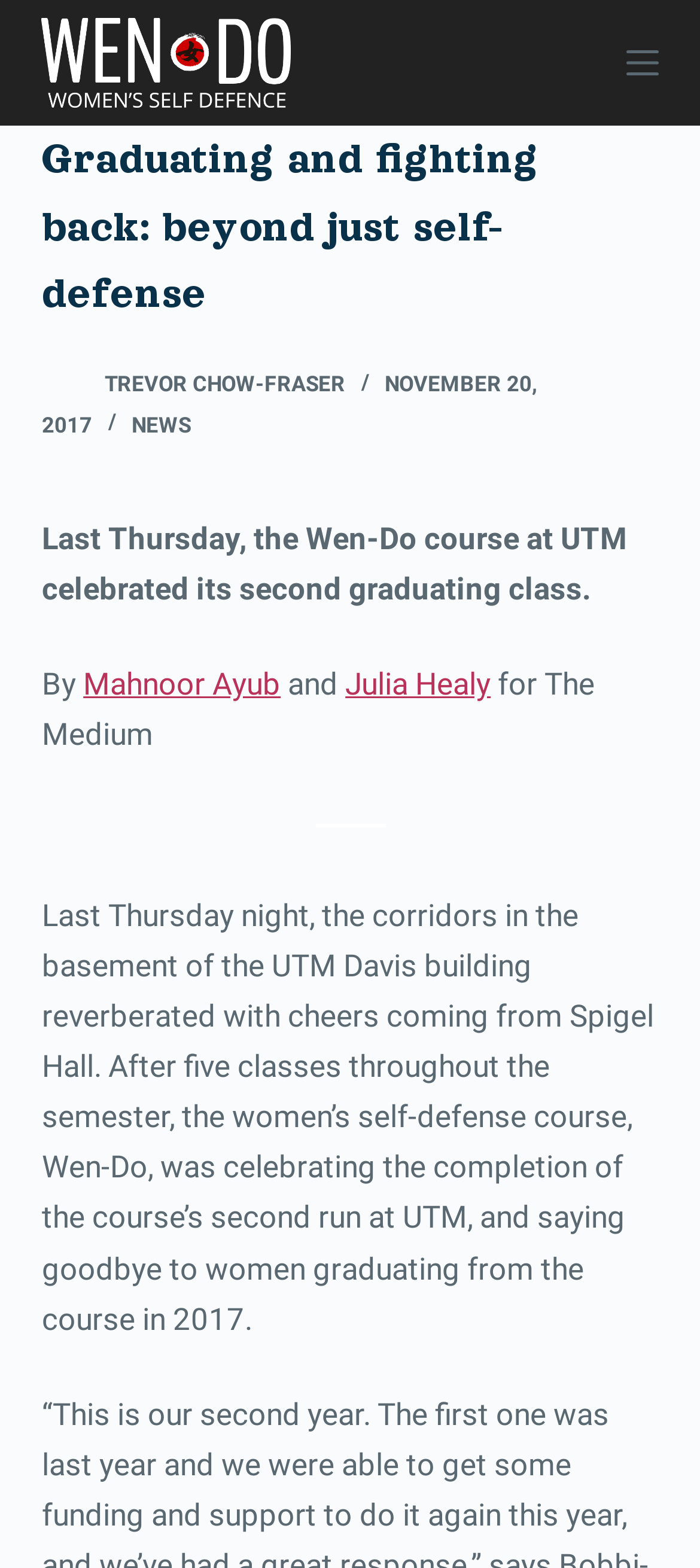Given the element description: "alt="Wen-Do Women’s Self Defence"", predict the bounding box coordinates of this UI element. The coordinates must be four float numbers between 0 and 1, given as [left, top, right, bottom].

[0.06, 0.011, 0.414, 0.069]